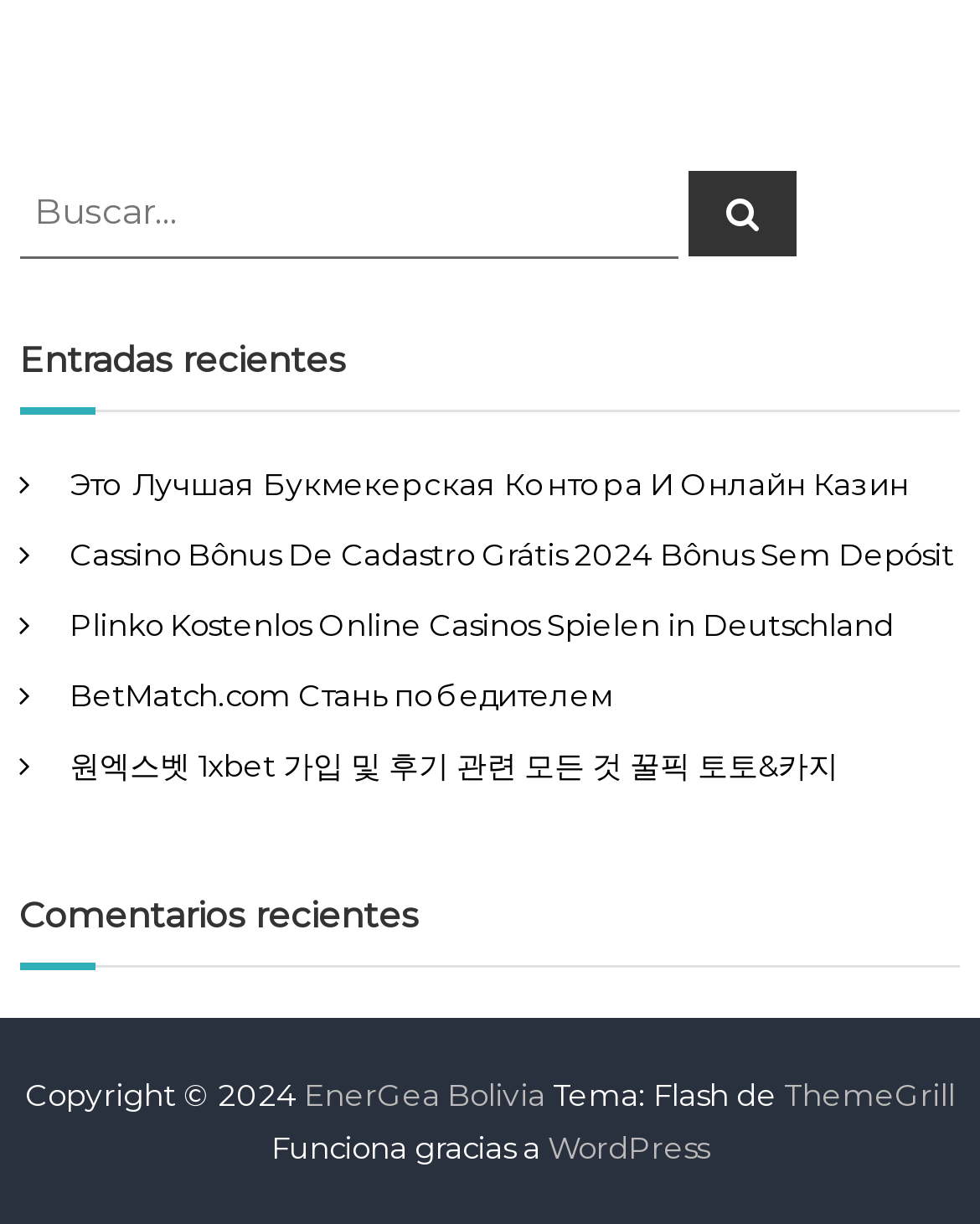Could you locate the bounding box coordinates for the section that should be clicked to accomplish this task: "Search for something".

[0.02, 0.137, 0.692, 0.21]